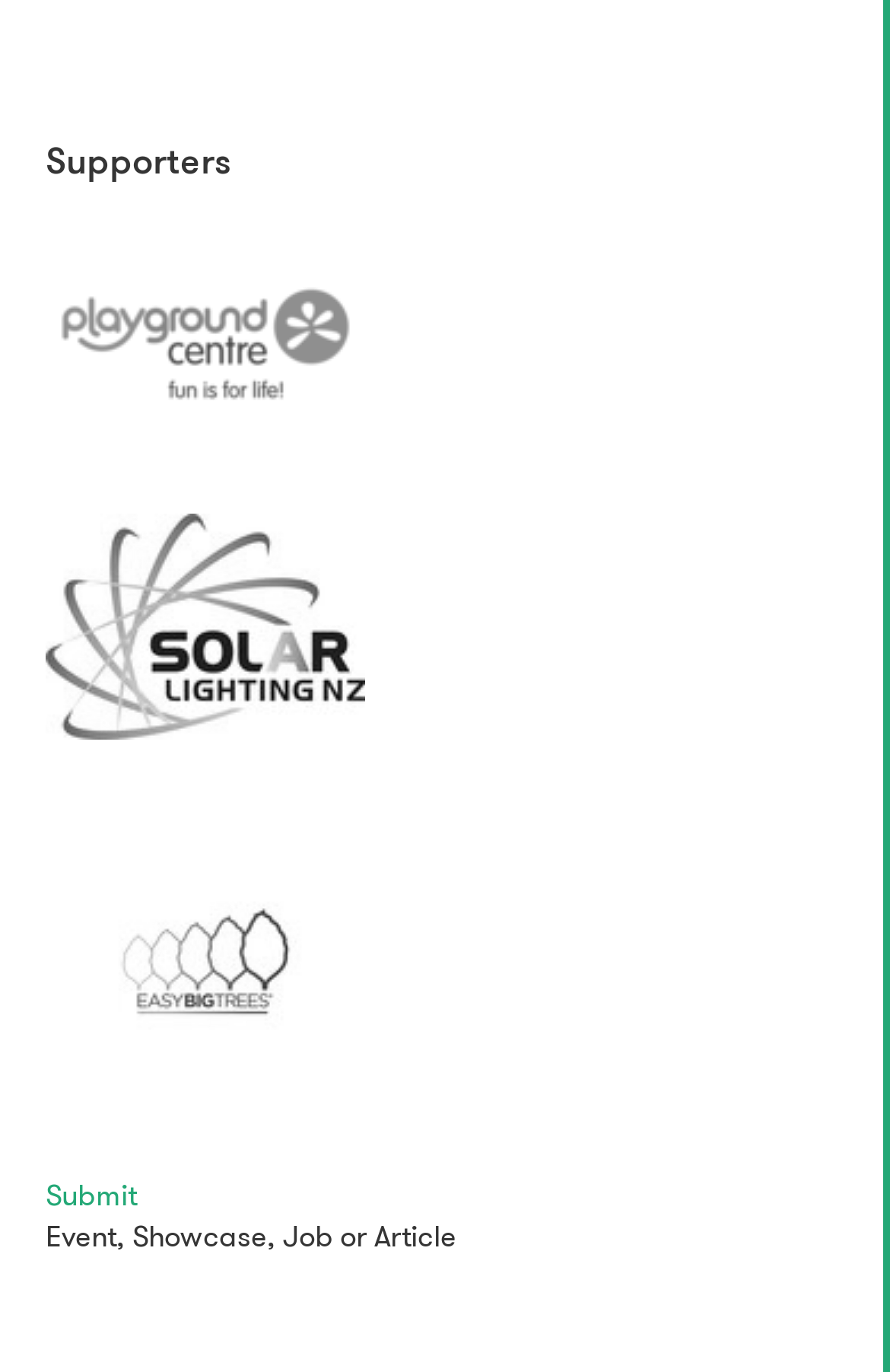Use the details in the image to answer the question thoroughly: 
What is the first supporter listed?

I looked at the links under the 'Supporters' heading and found that the first supporter listed is 'Playground Centre'.